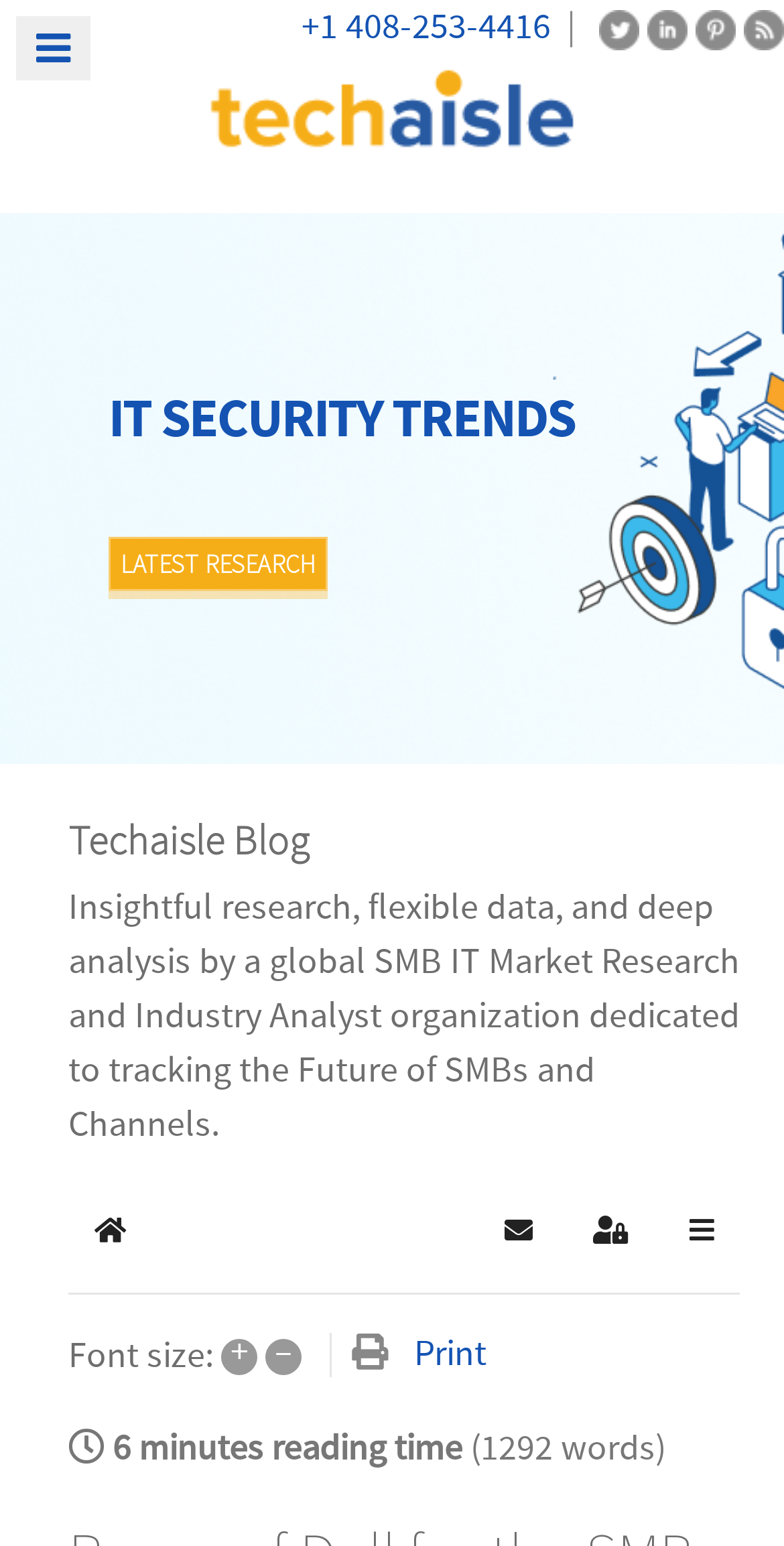Look at the image and answer the question in detail:
What is the name of the organization behind the blog?

I found the name of the organization behind the blog by looking at the top of the webpage, where I saw a link with the text 'Techaisle' and an image with the same name.